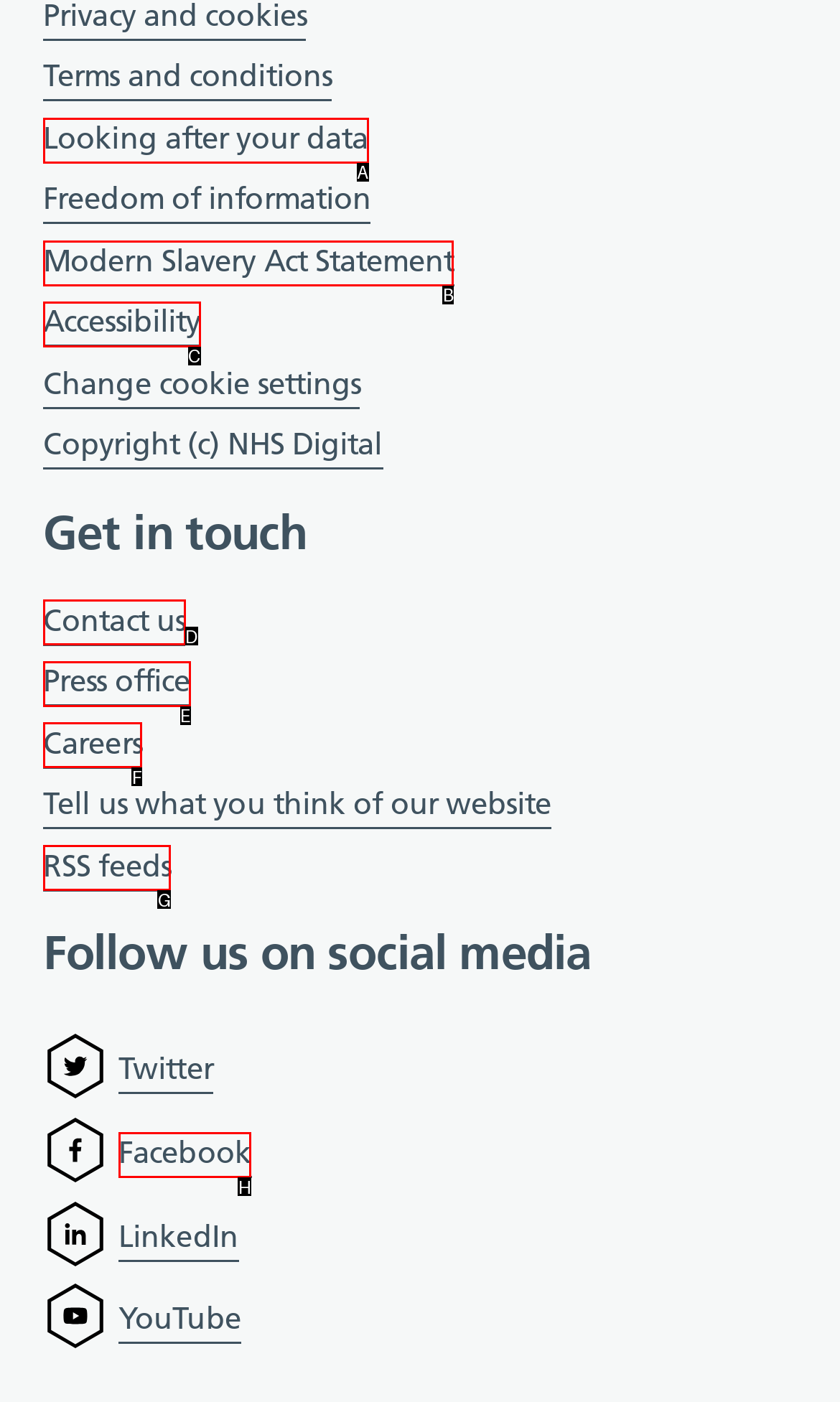Please determine which option aligns with the description: Press office ???text.sr-only-link???. Respond with the option’s letter directly from the available choices.

E